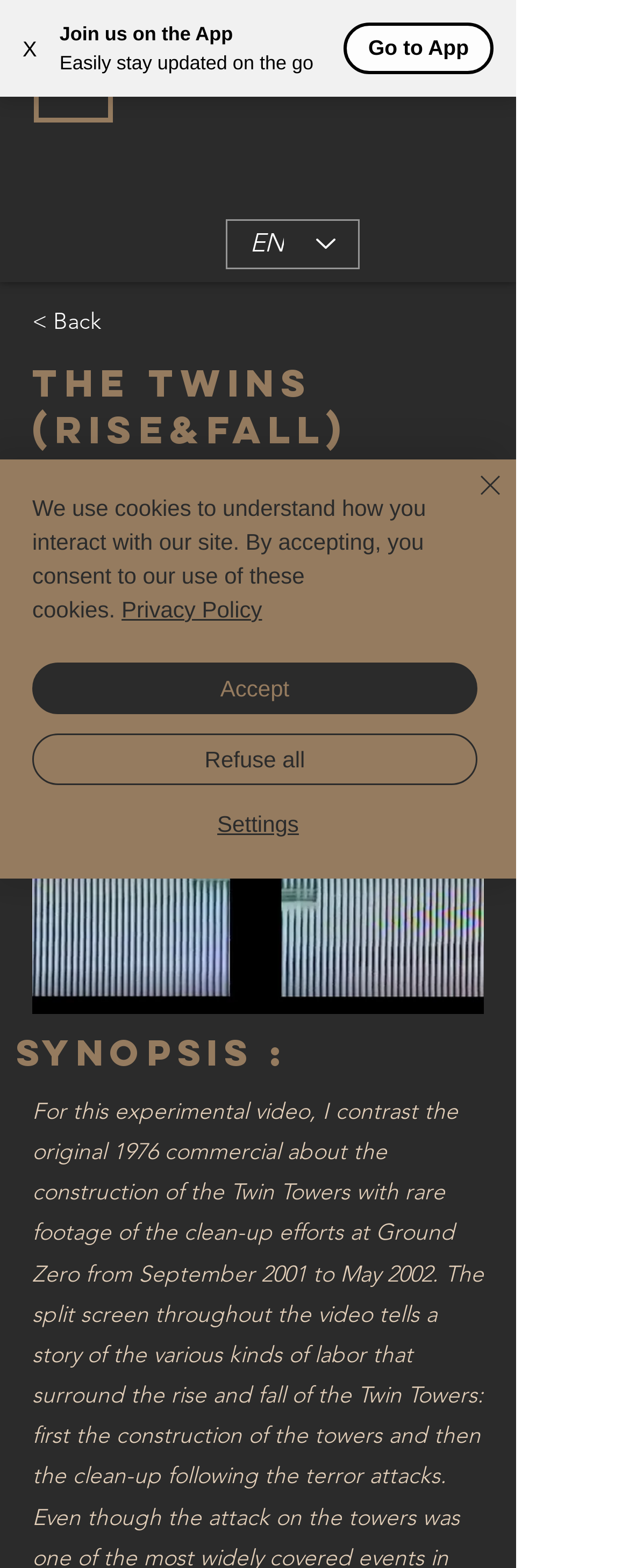Locate the bounding box coordinates of the clickable part needed for the task: "Chat with us".

[0.0, 0.5, 0.821, 0.56]